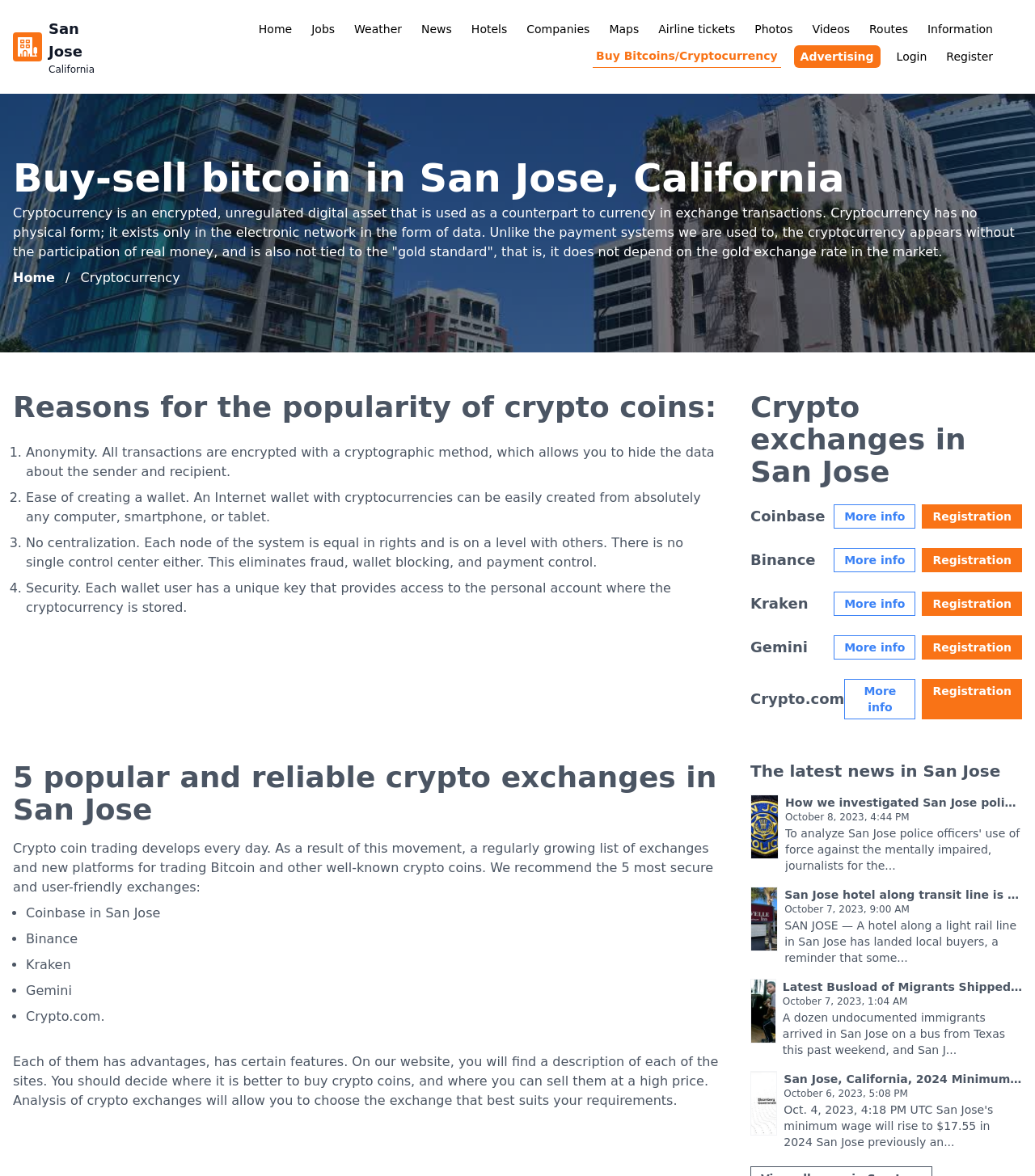Extract the bounding box coordinates of the UI element described by: "San Jose California". The coordinates should include four float numbers ranging from 0 to 1, e.g., [left, top, right, bottom].

[0.012, 0.015, 0.092, 0.065]